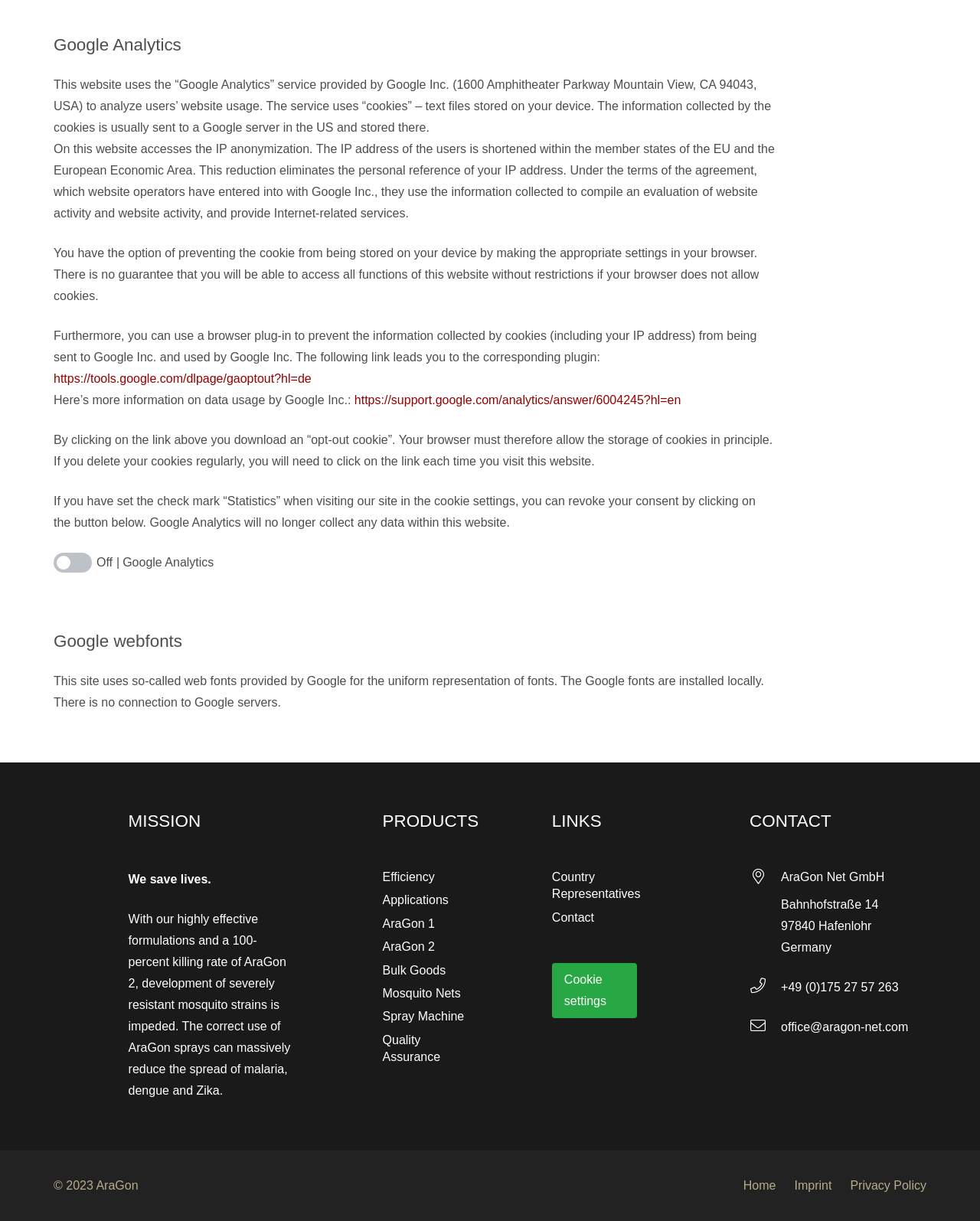Please identify the bounding box coordinates of the clickable region that I should interact with to perform the following instruction: "Contact the office via phone". The coordinates should be expressed as four float numbers between 0 and 1, i.e., [left, top, right, bottom].

[0.765, 0.8, 0.797, 0.817]